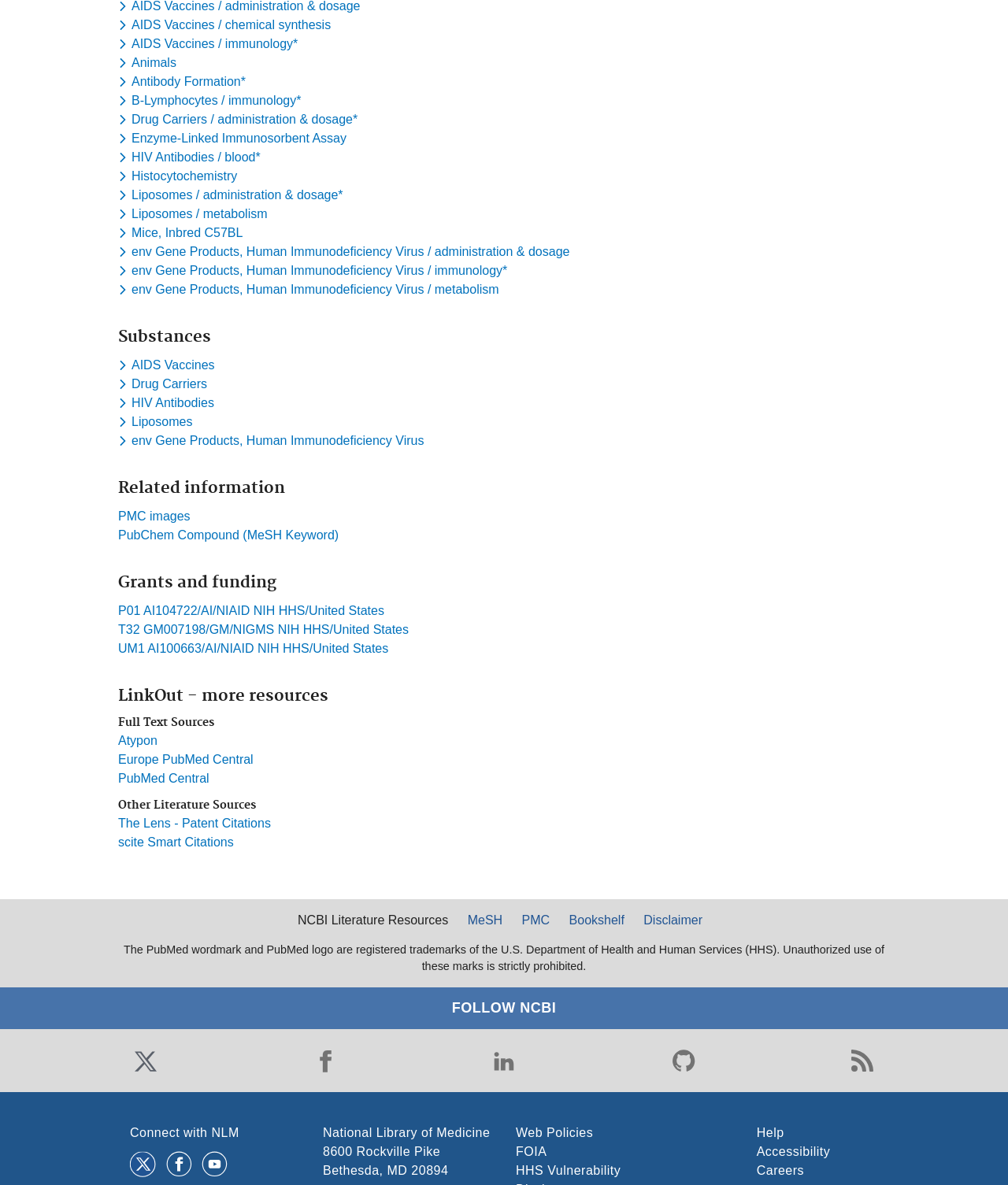Identify the coordinates of the bounding box for the element that must be clicked to accomplish the instruction: "Follow NCBI on Twitter".

[0.129, 0.882, 0.16, 0.908]